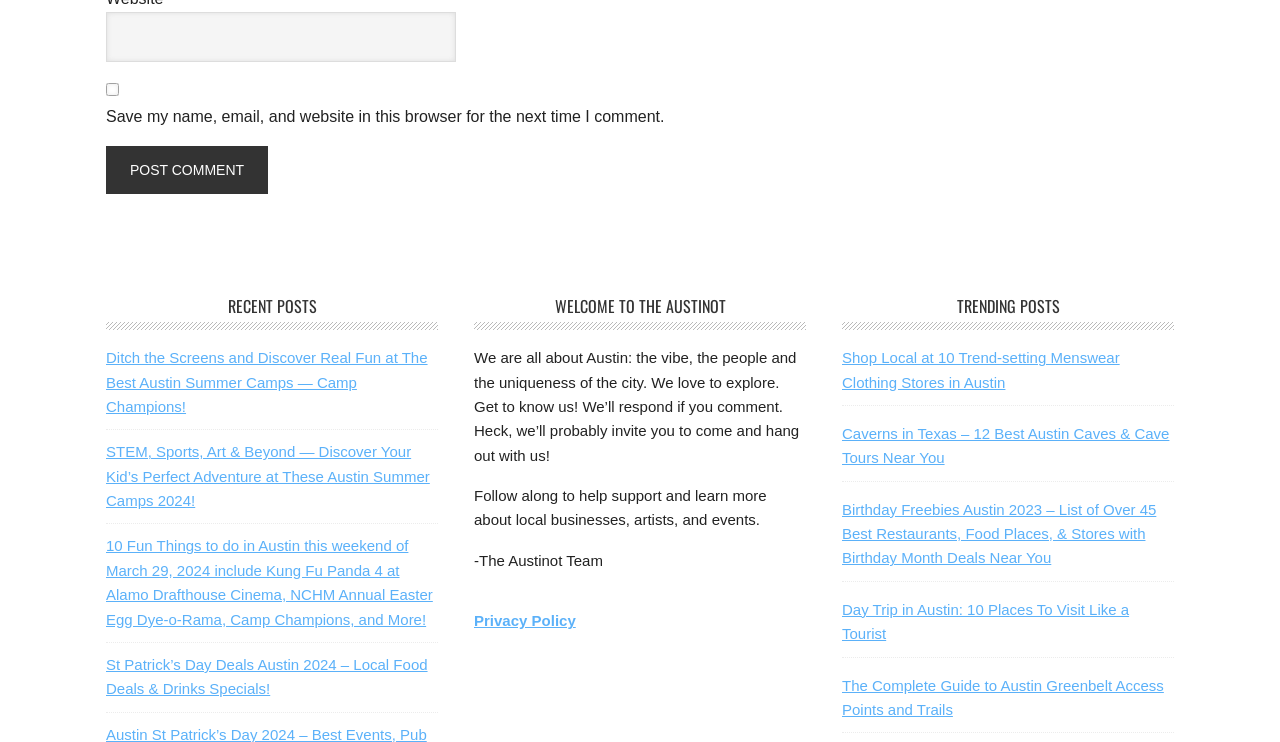Locate the UI element described as follows: "title="murray-metacognition-720 | MiddleWeb"". Return the bounding box coordinates as four float numbers between 0 and 1 in the order [left, top, right, bottom].

None